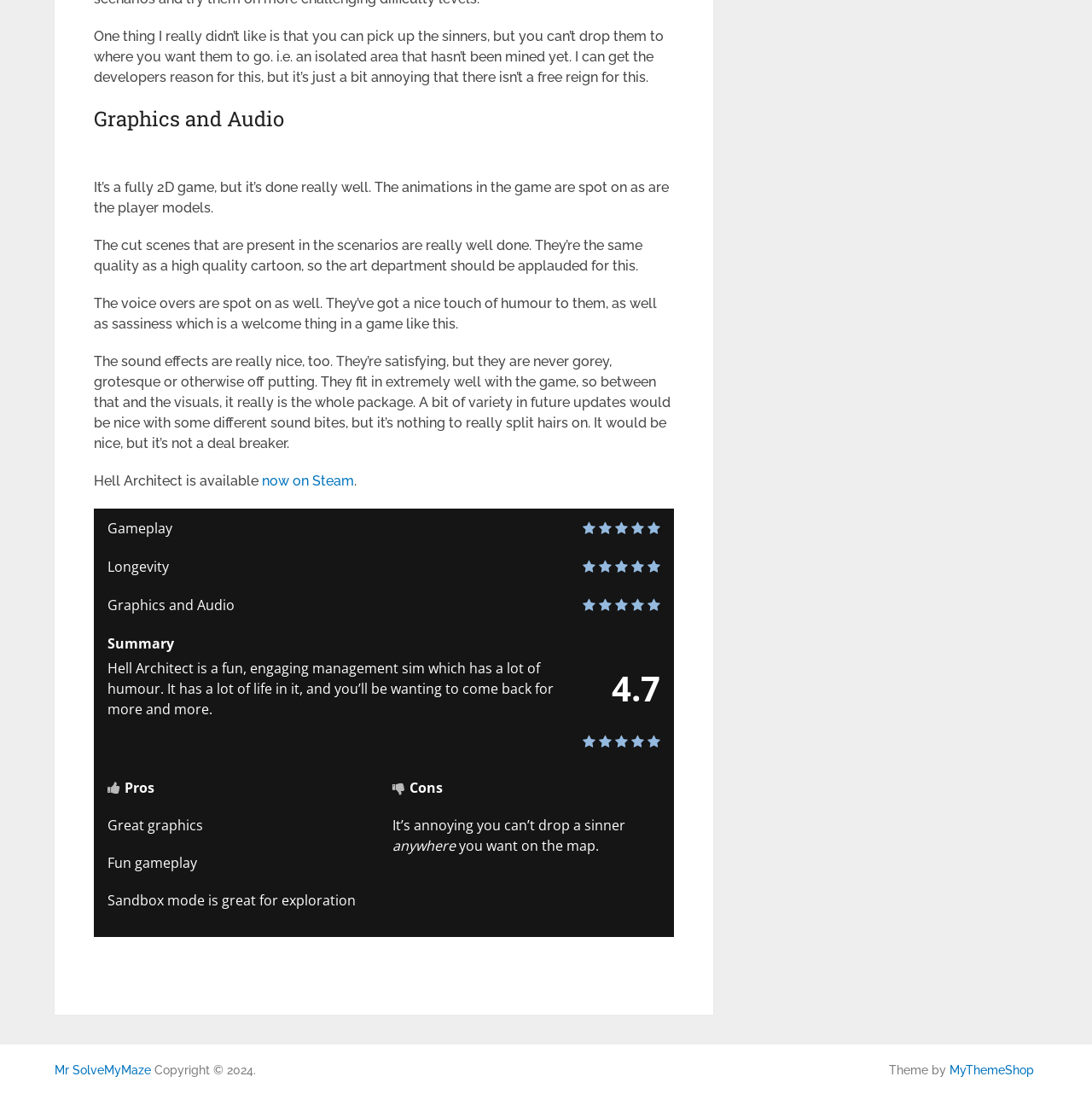Please provide the bounding box coordinate of the region that matches the element description: Mr SolveMyMaze. Coordinates should be in the format (top-left x, top-left y, bottom-right x, bottom-right y) and all values should be between 0 and 1.

[0.05, 0.972, 0.138, 0.985]